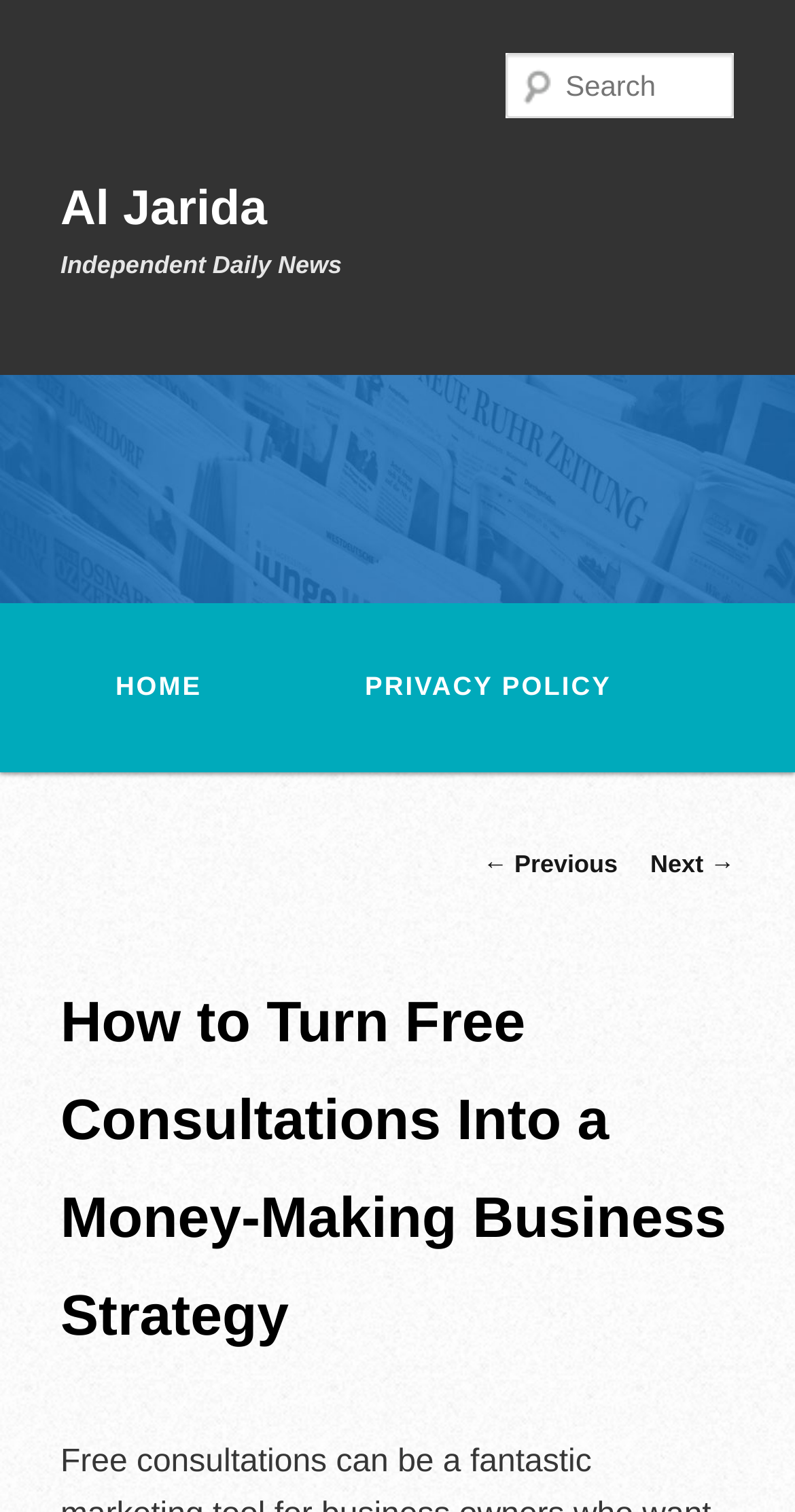Bounding box coordinates must be specified in the format (top-left x, top-left y, bottom-right x, bottom-right y). All values should be floating point numbers between 0 and 1. What are the bounding box coordinates of the UI element described as: Privacy Policy

[0.356, 0.399, 0.872, 0.511]